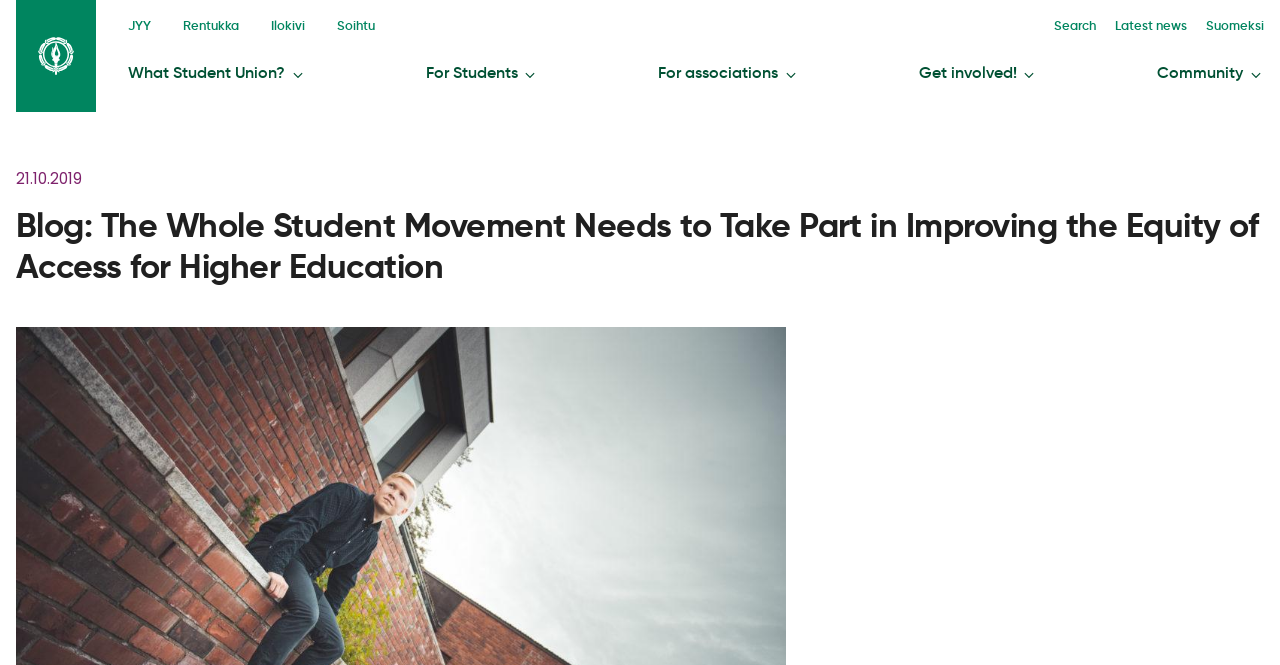Calculate the bounding box coordinates of the UI element given the description: "Hire Us".

None